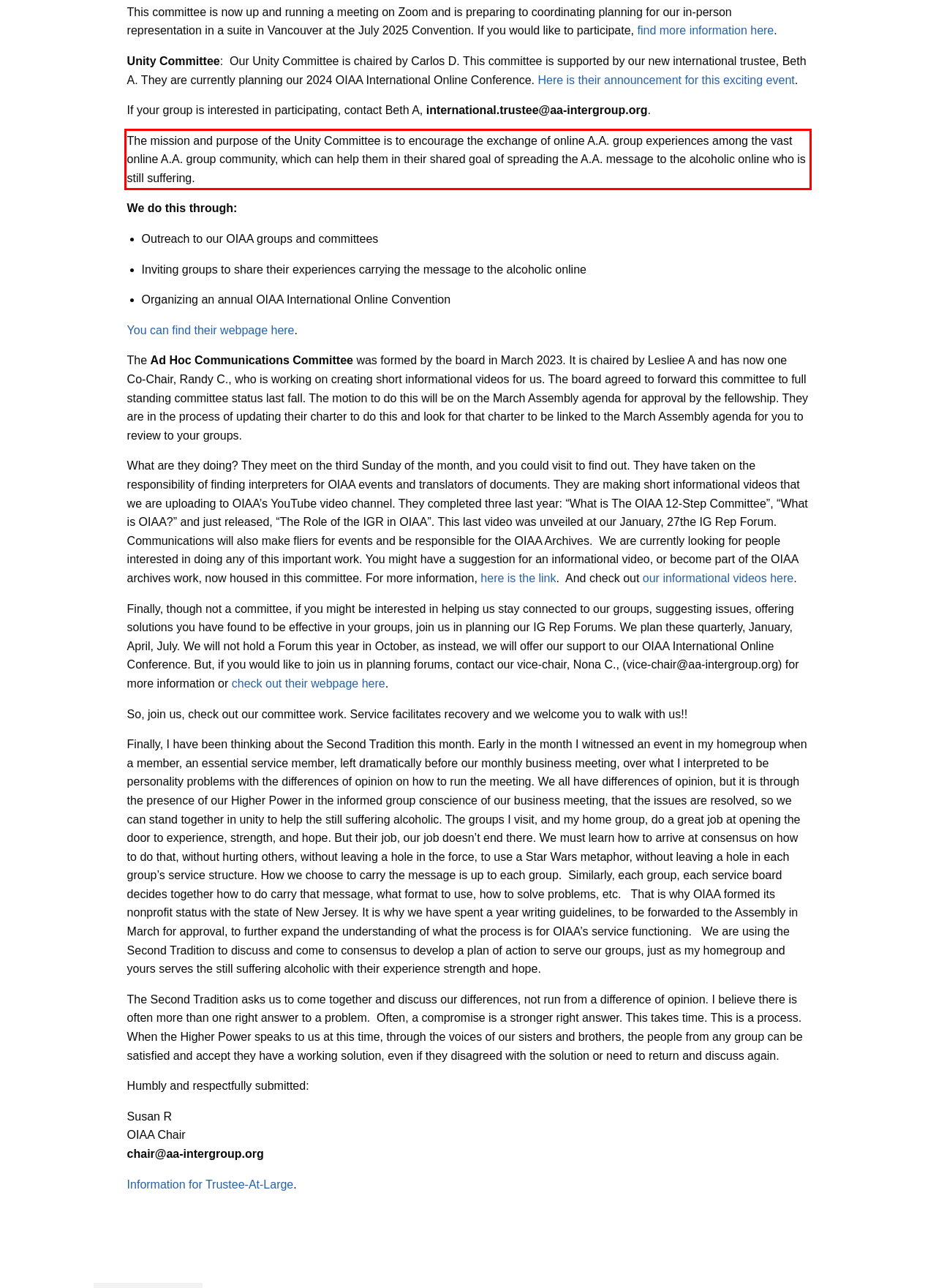Identify the red bounding box in the webpage screenshot and perform OCR to generate the text content enclosed.

The mission and purpose of the Unity Committee is to encourage the exchange of online A.A. group experiences among the vast online A.A. group community, which can help them in their shared goal of spreading the A.A. message to the alcoholic online who is still suffering.